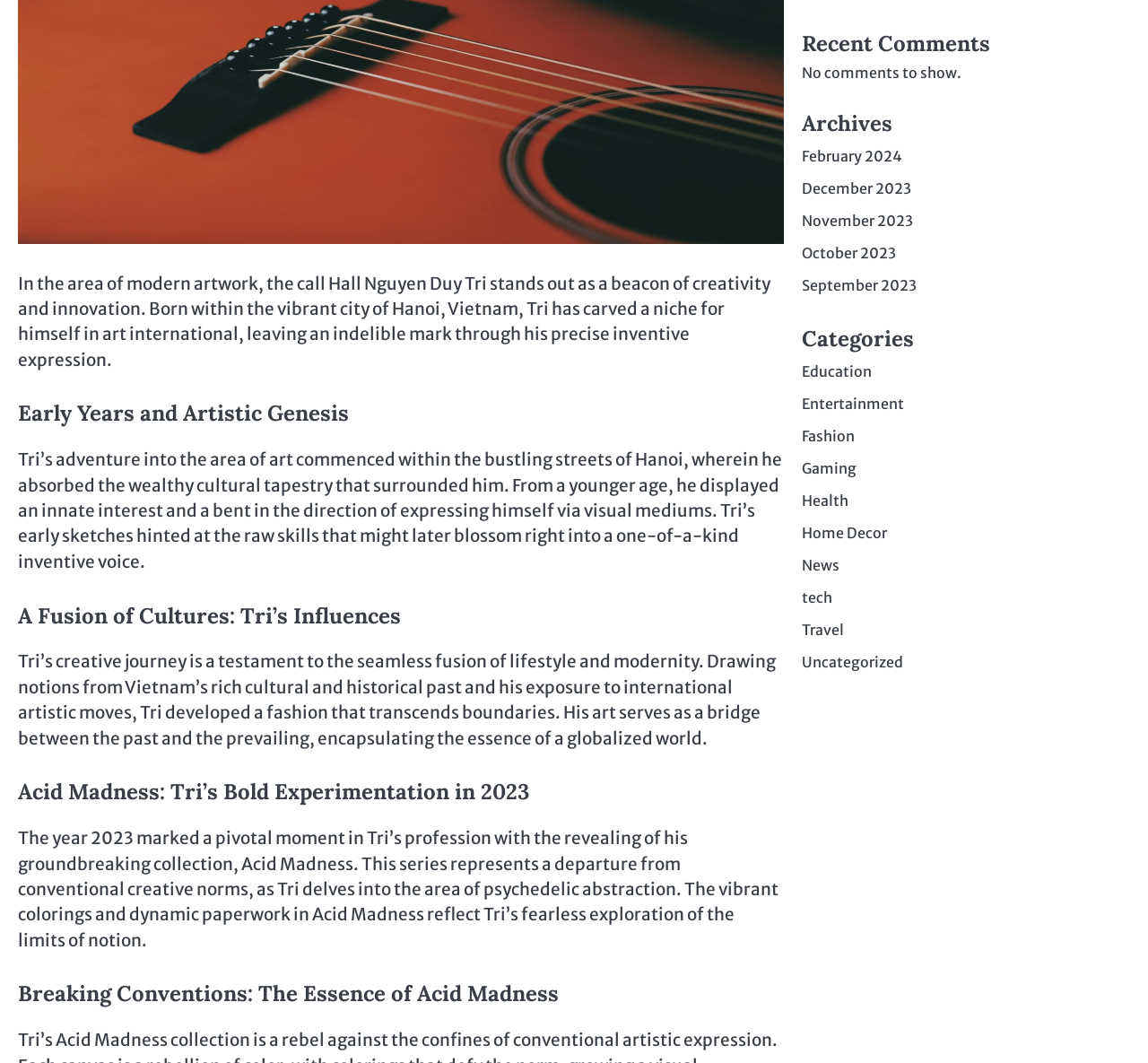Given the element description Travel, specify the bounding box coordinates of the corresponding UI element in the format (top-left x, top-left y, bottom-right x, bottom-right y). All values must be between 0 and 1.

[0.698, 0.584, 0.735, 0.601]